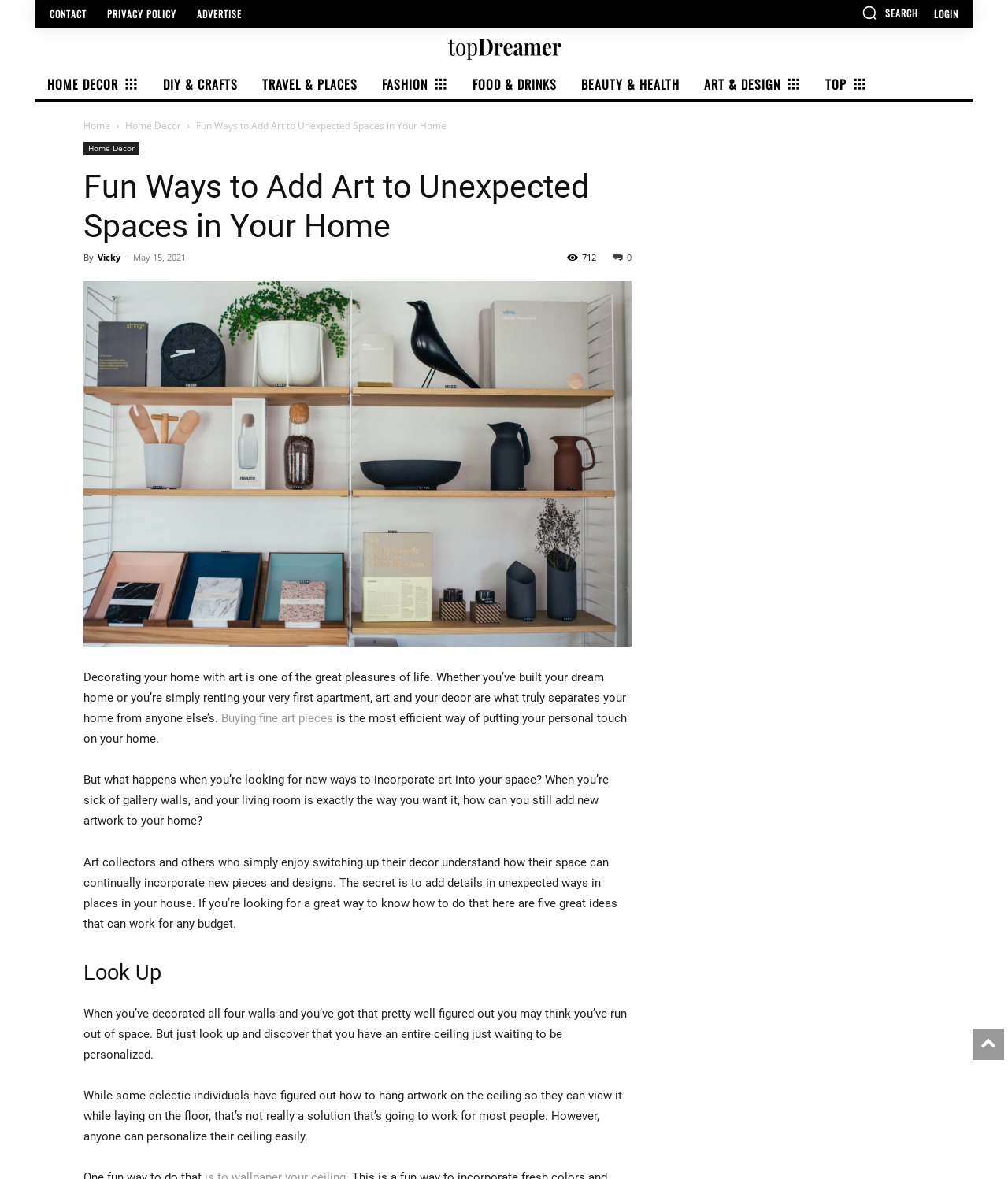Point out the bounding box coordinates of the section to click in order to follow this instruction: "Click on the 'CONTACT' link".

[0.041, 0.008, 0.094, 0.016]